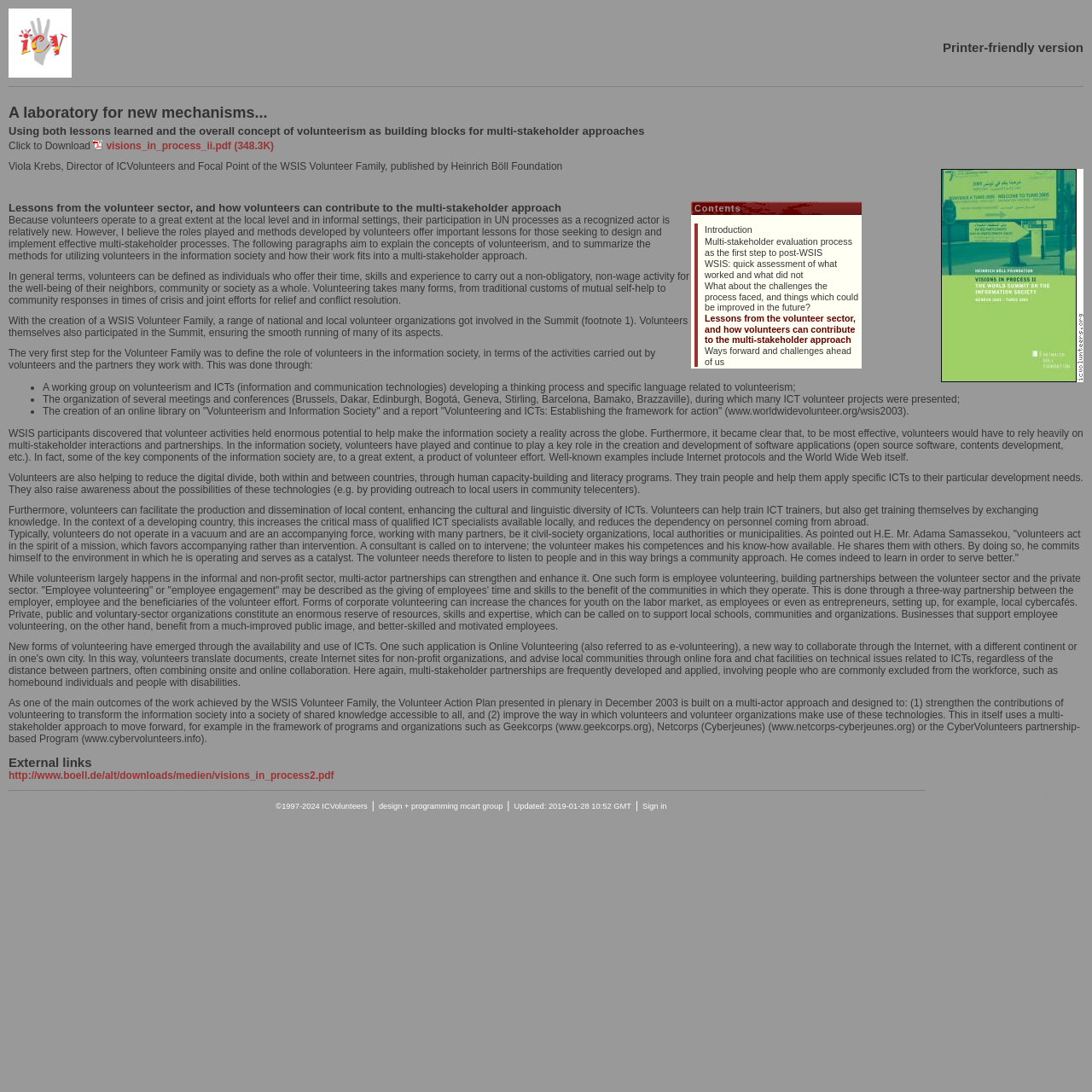Please identify the bounding box coordinates for the region that you need to click to follow this instruction: "View External links".

[0.008, 0.692, 0.992, 0.705]